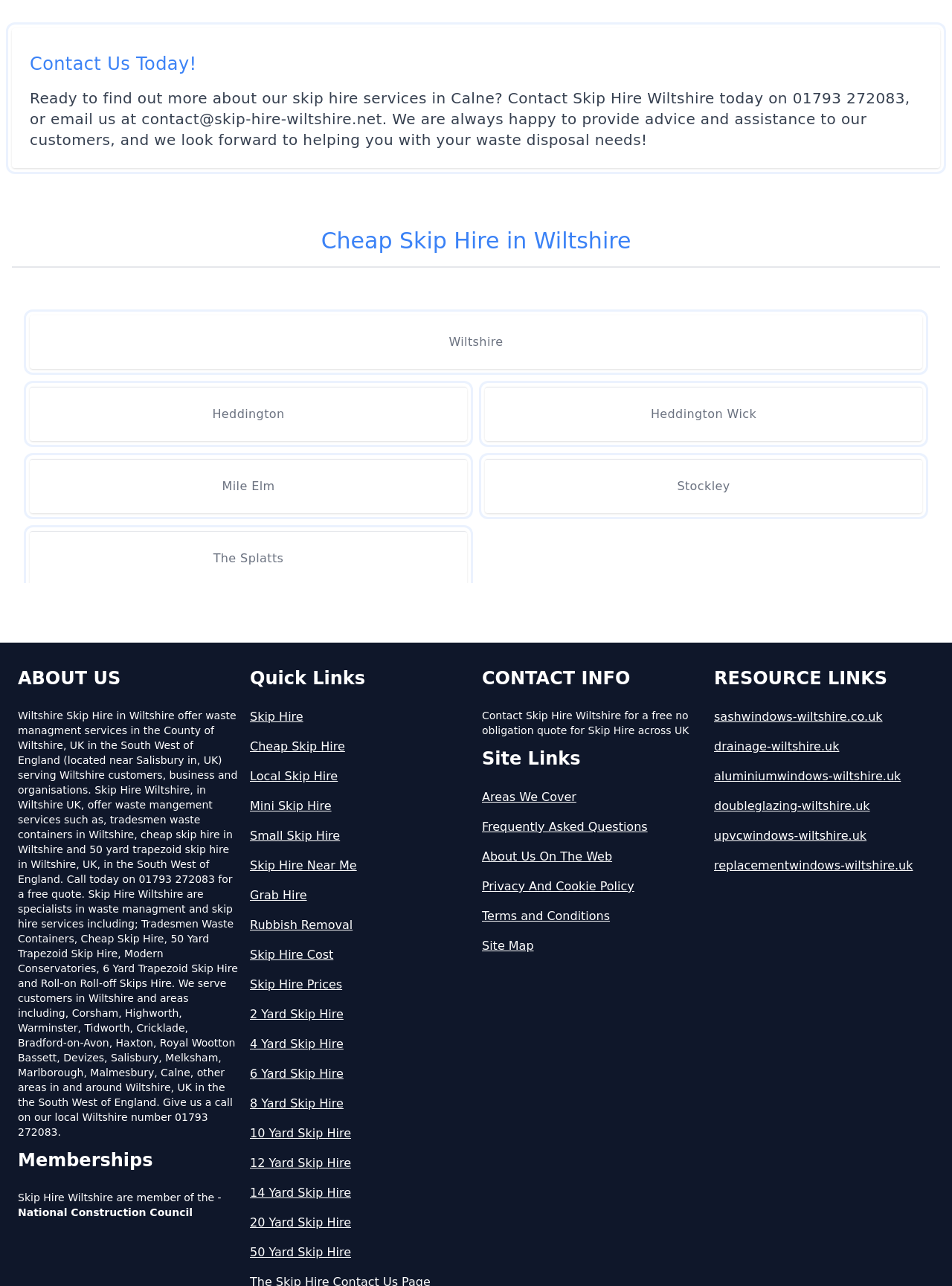What areas does Skip Hire Wiltshire serve?
Based on the image, answer the question with as much detail as possible.

The 'ABOUT US' section mentions that Skip Hire Wiltshire serves customers in Wiltshire and surrounding areas, including Corsham, Highworth, Warminster, and more.